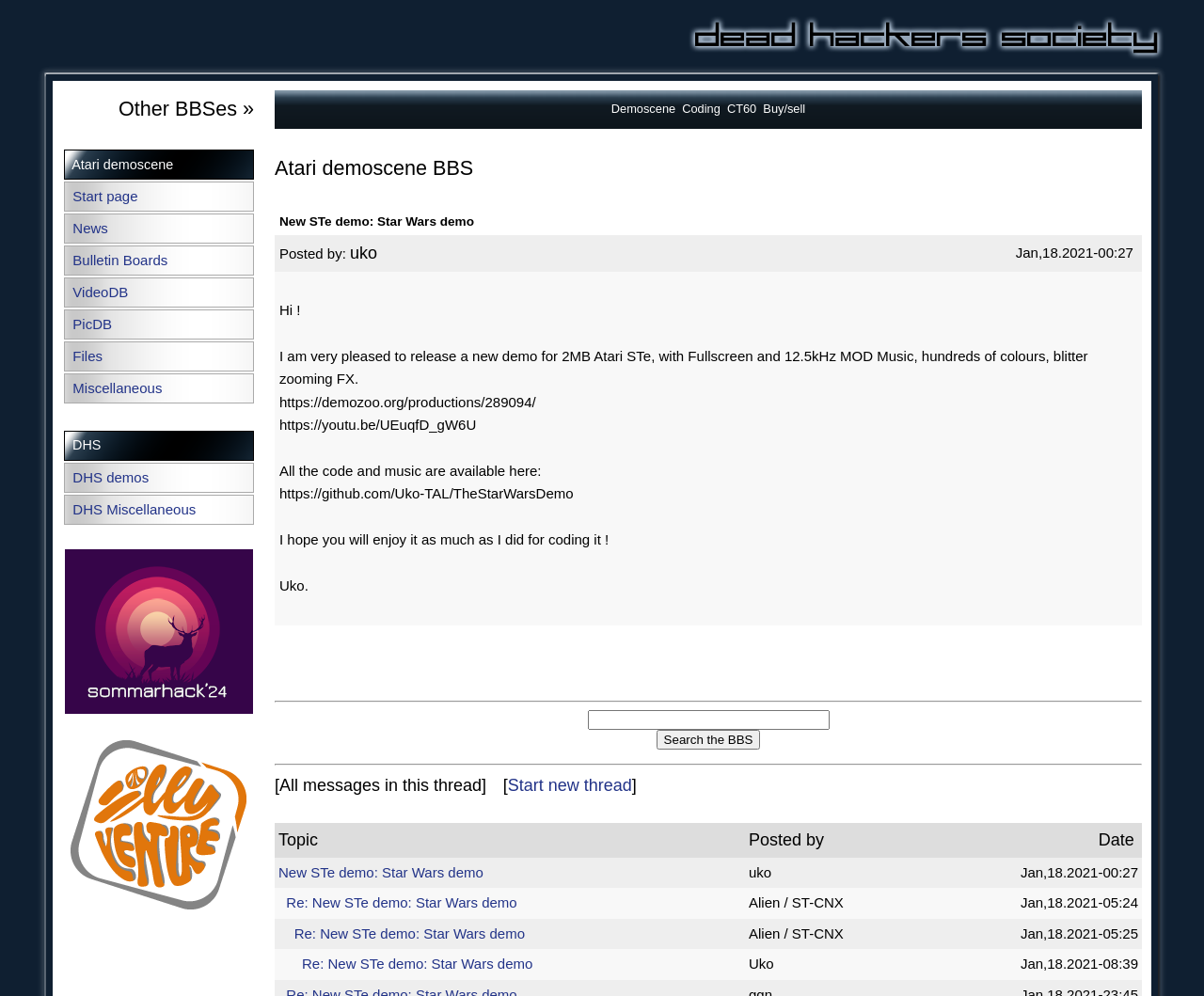What is the name of the BBS?
Refer to the image and provide a thorough answer to the question.

The name of the BBS can be found in the top-left corner of the webpage, where it is written in a table cell as 'Dead Hackers Society'.